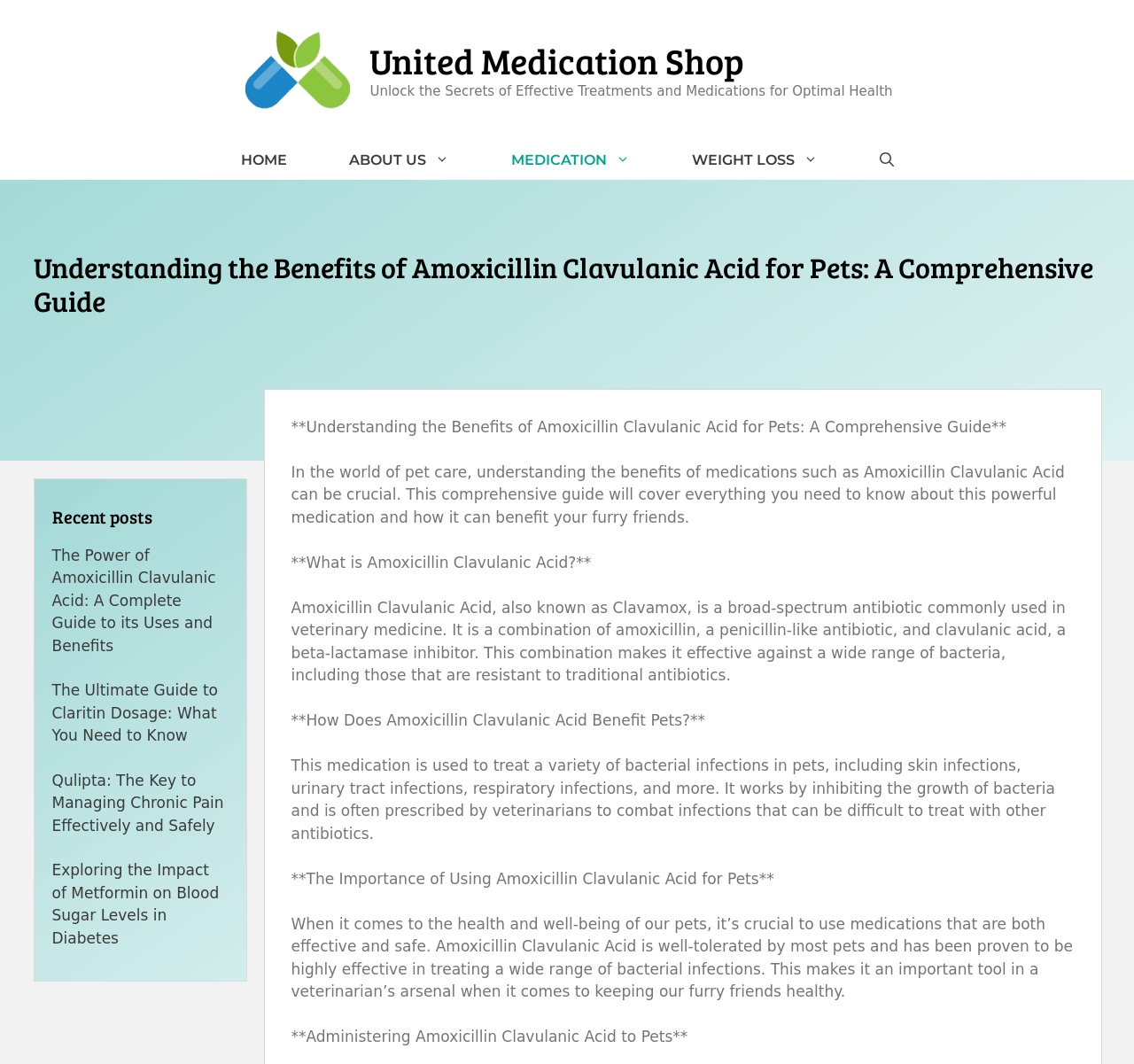Please determine the bounding box coordinates of the area that needs to be clicked to complete this task: 'Go to the 'MEDICATION' page'. The coordinates must be four float numbers between 0 and 1, formatted as [left, top, right, bottom].

[0.423, 0.132, 0.582, 0.169]